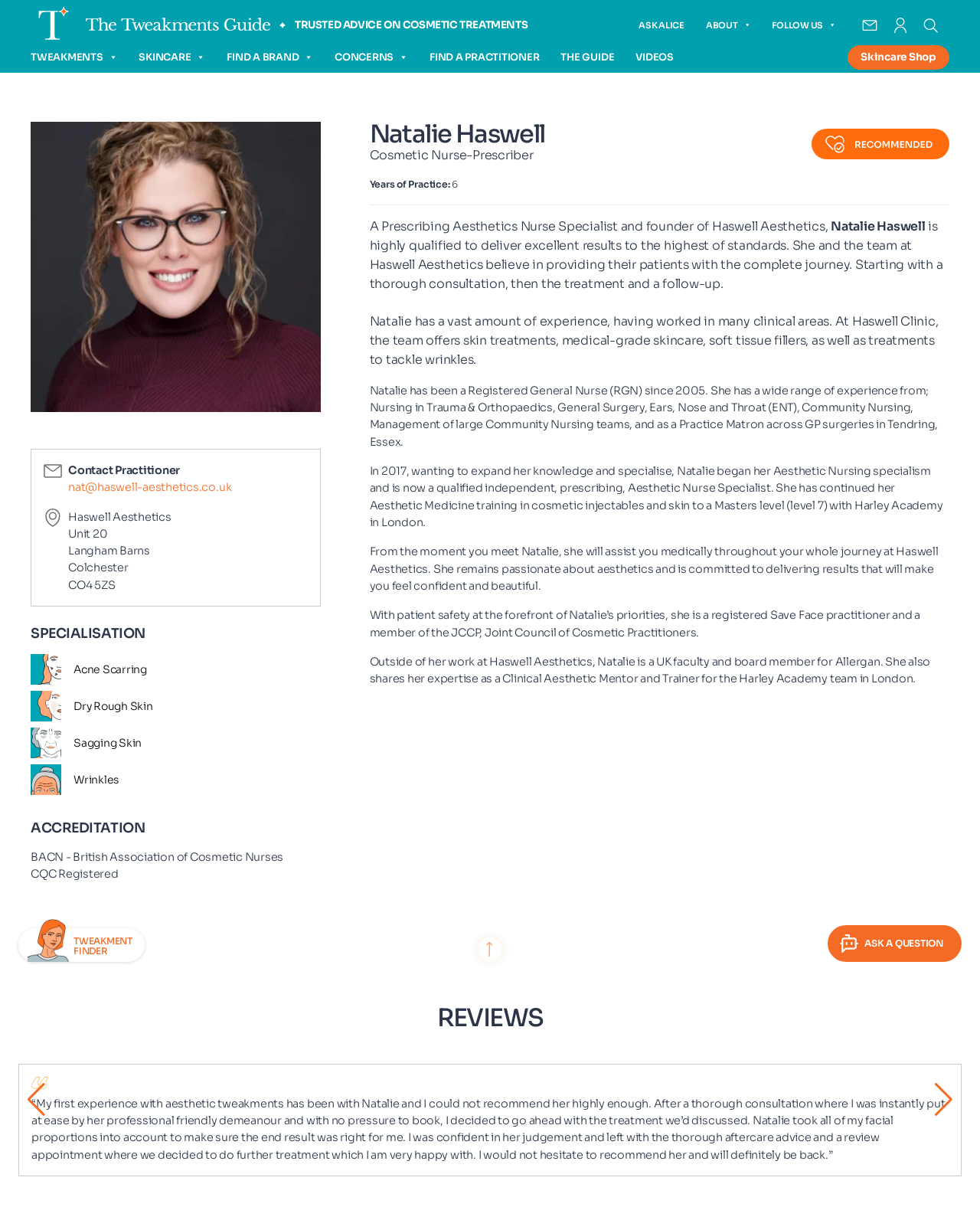Locate the bounding box coordinates of the clickable region necessary to complete the following instruction: "Read reviews about Natalie Haswell". Provide the coordinates in the format of four float numbers between 0 and 1, i.e., [left, top, right, bottom].

[0.019, 0.824, 0.981, 0.844]